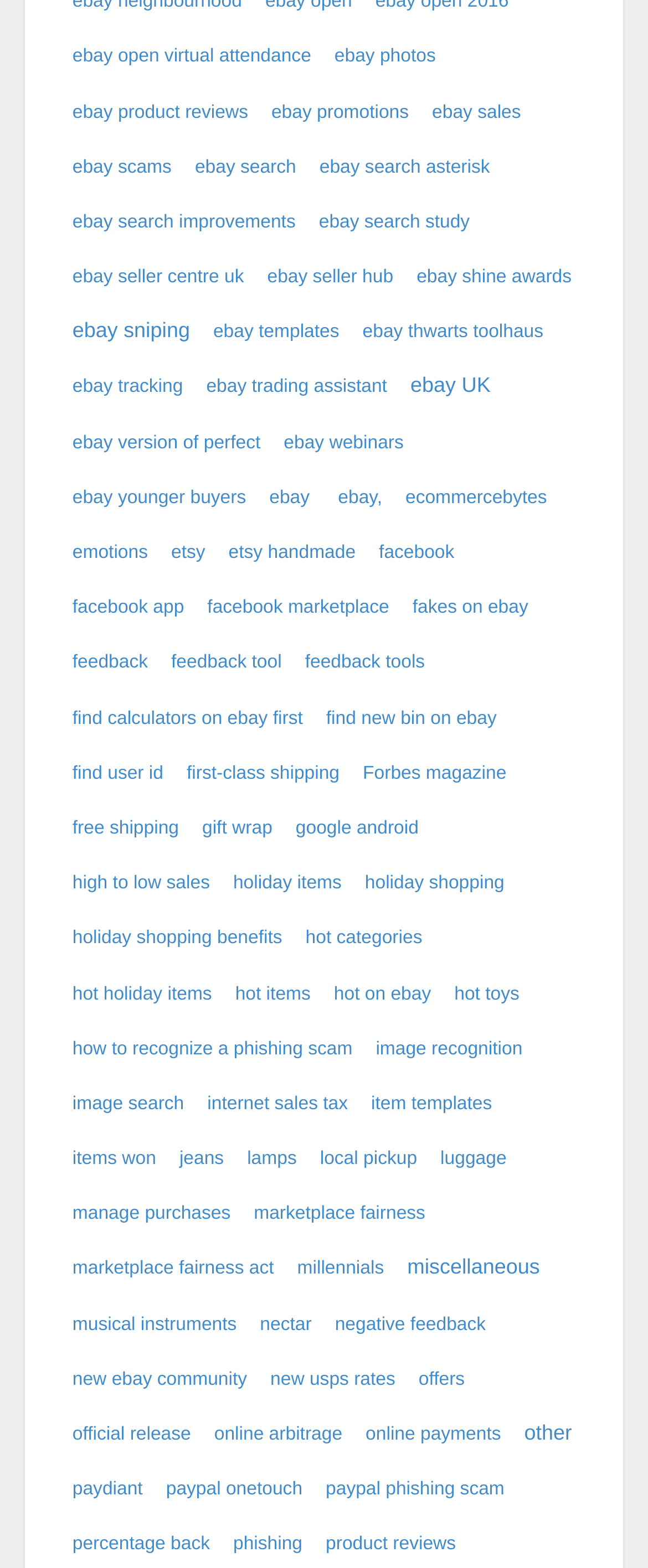What is the topic of the link 'how to recognize a phishing scam'?
Give a one-word or short phrase answer based on the image.

Phishing scam